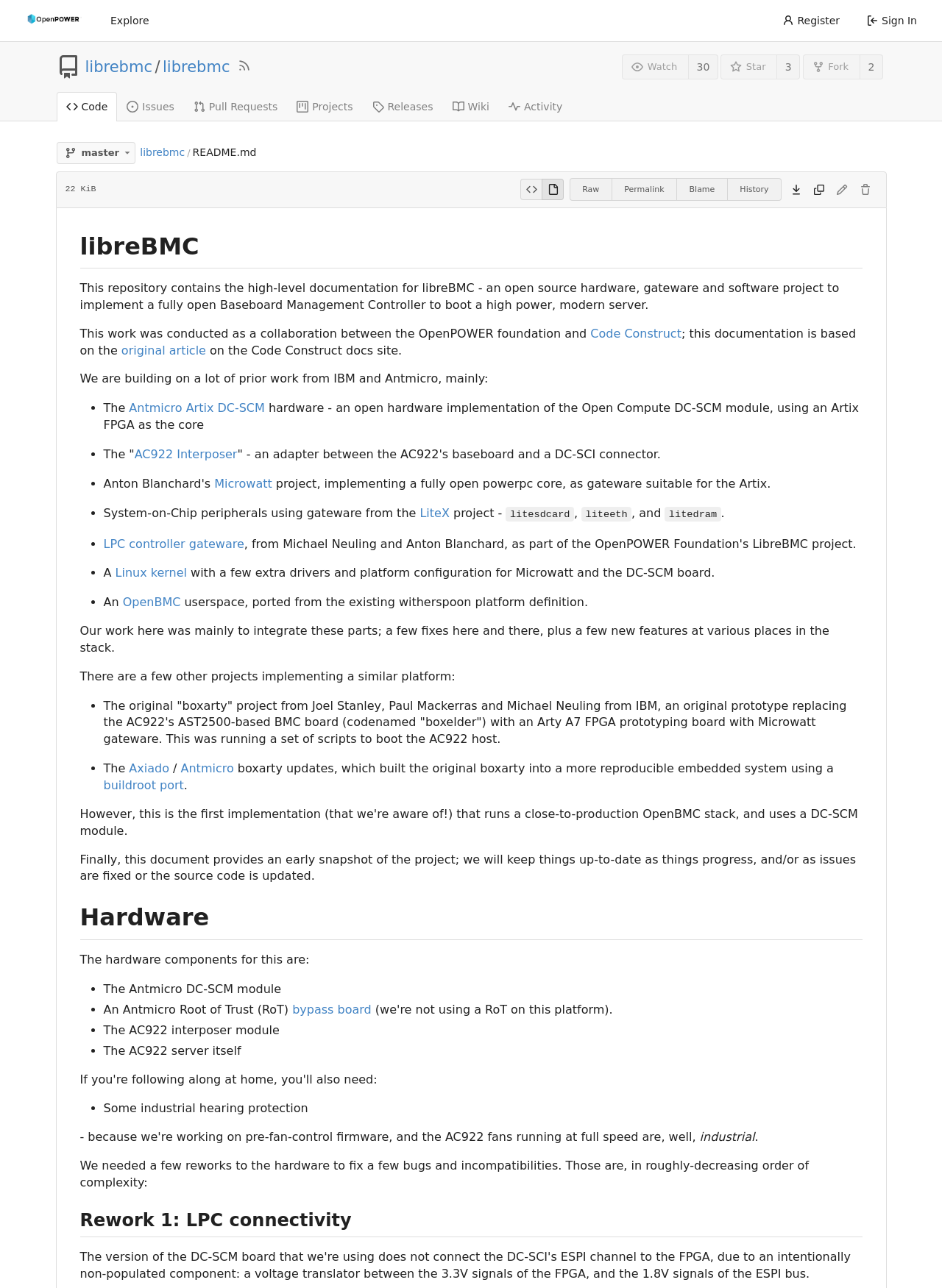Please locate the bounding box coordinates of the element that needs to be clicked to achieve the following instruction: "Click on the 'Code' link". The coordinates should be four float numbers between 0 and 1, i.e., [left, top, right, bottom].

[0.06, 0.071, 0.124, 0.094]